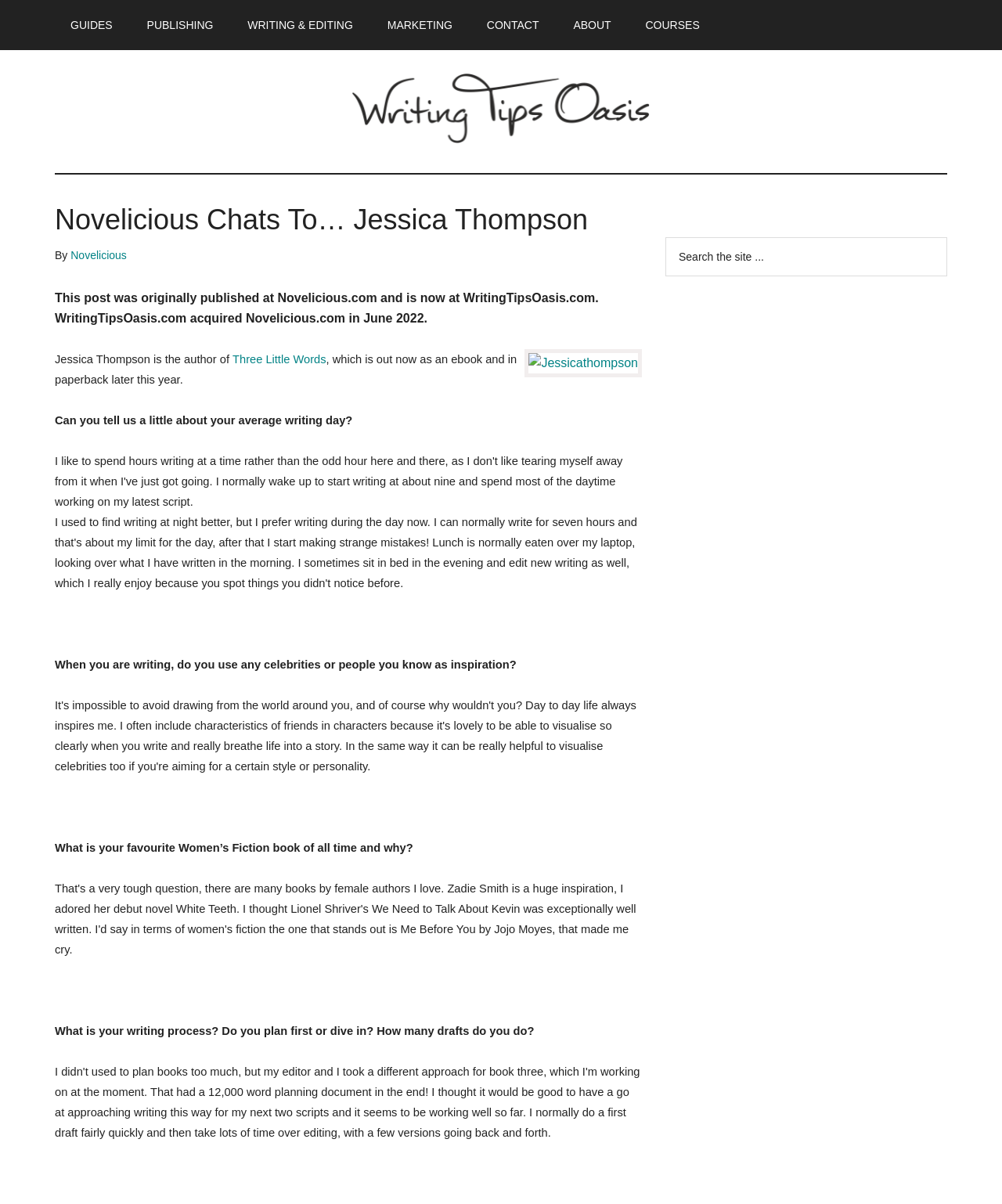Could you locate the bounding box coordinates for the section that should be clicked to accomplish this task: "Click the 'CONTACT' link".

[0.47, 0.0, 0.554, 0.042]